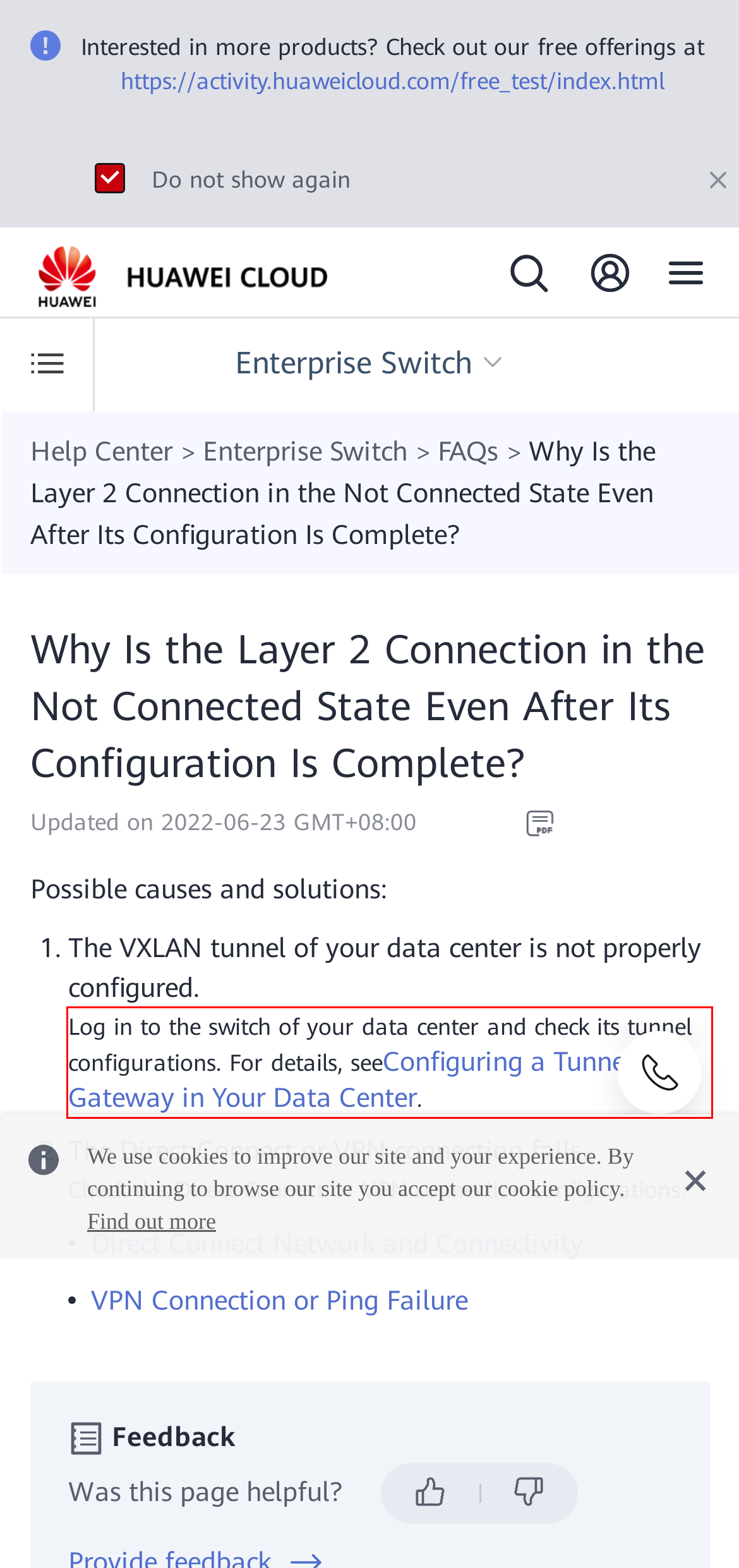You are provided with a screenshot of a webpage that includes a UI element enclosed in a red rectangle. Extract the text content inside this red rectangle.

Log in to the switch of your data center and check its tunnel configurations. For details, seeConfiguring a Tunnel Gateway in Your Data Center.